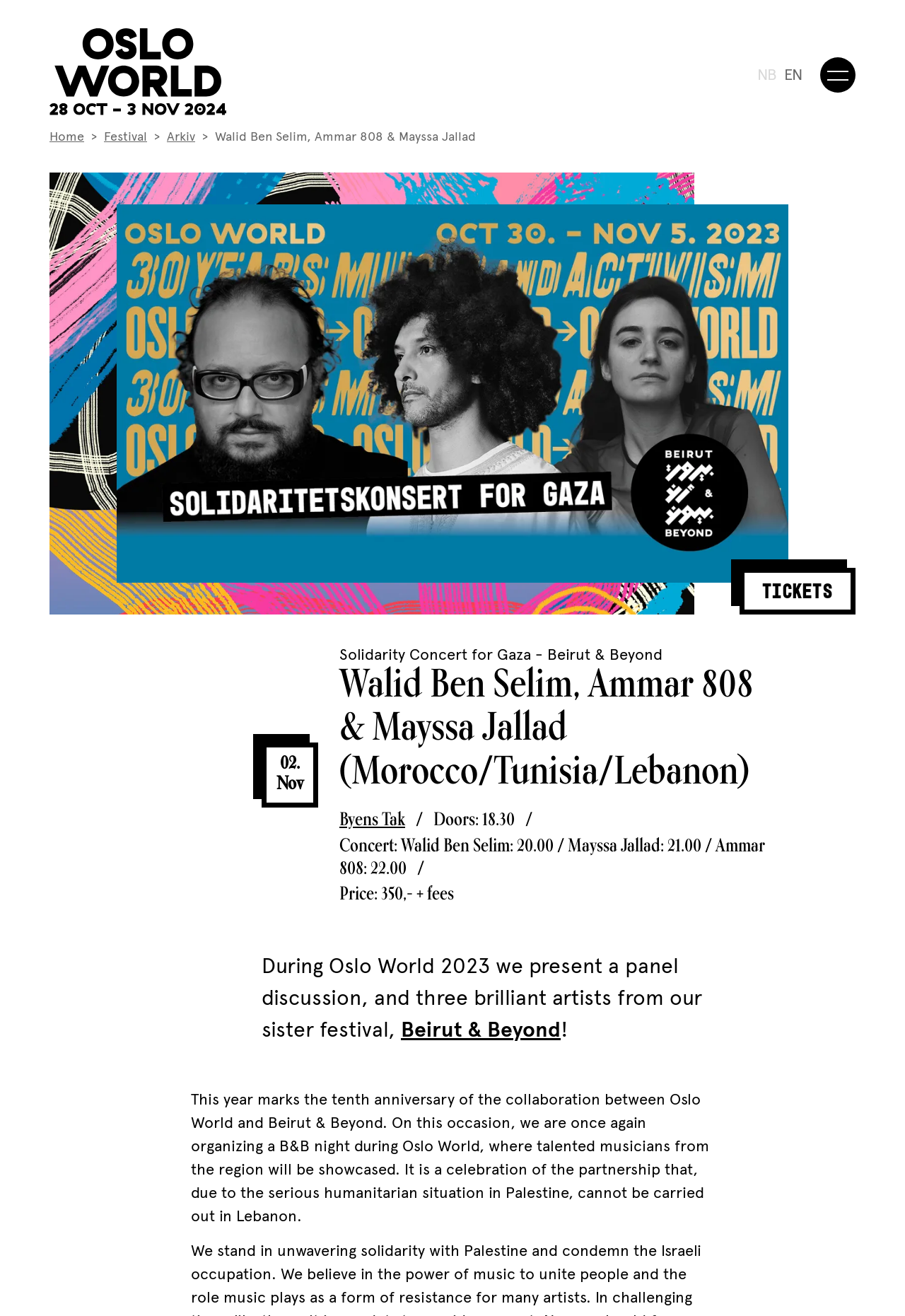Using the provided element description "Byens Tak", determine the bounding box coordinates of the UI element.

[0.375, 0.613, 0.448, 0.635]